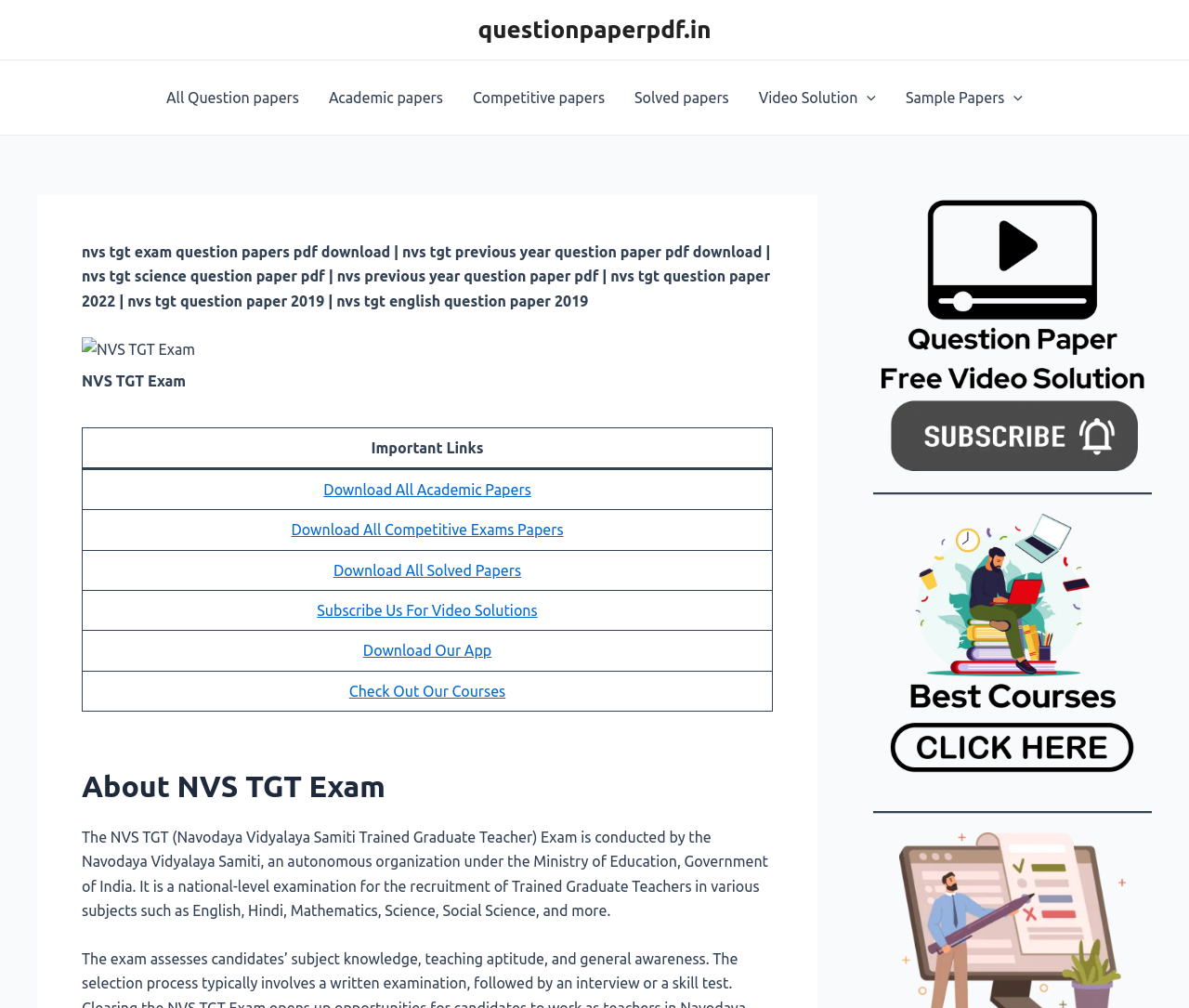Describe in detail what you see on the webpage.

The webpage is dedicated to providing resources for the NVS TGT exam, with a focus on question papers and study materials. At the top, there is a navigation menu with links to different categories of question papers, including "All Question papers", "Academic papers", "Competitive papers", "Solved papers", and "Video Solution". 

Below the navigation menu, there is a section with a heading "nvs tgt exam question papers pdf download" and a brief description of the exam. This section also features an image related to the NVS TGT exam.

The main content of the webpage is a table with five rows, each containing a link to download or access different types of study materials, including "All Academic Papers", "All Competitive Exams Papers", "All Solved Papers", "Video Solutions", and "Our App". 

Following the table, there is a section with a heading "About NVS TGT Exam" that provides a brief overview of the exam, including its purpose and the subjects it covers. 

On the right side of the webpage, there are three complementary sections, each containing a figure with a link. These sections appear to be advertisements or promotional content.